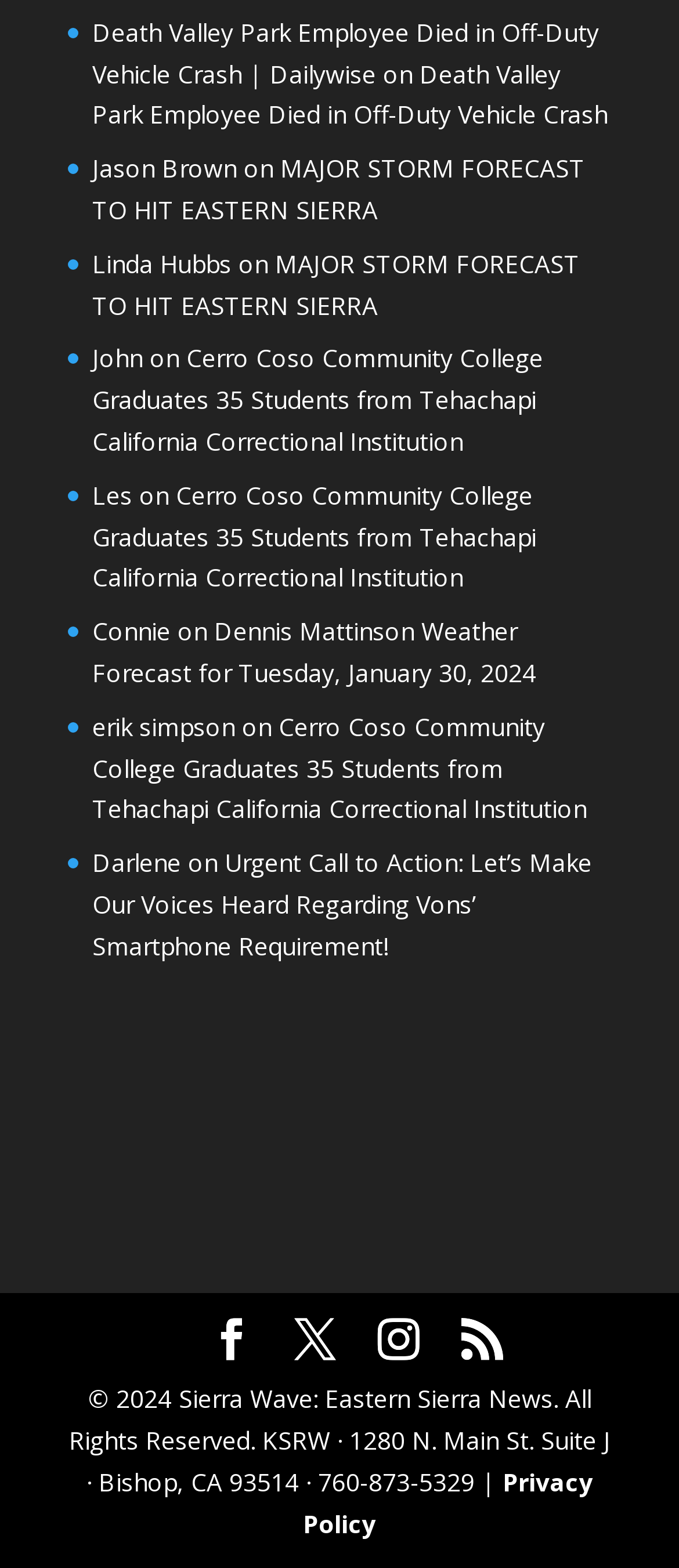Locate the bounding box coordinates of the UI element described by: "Rechtliche Hinweise". Provide the coordinates as four float numbers between 0 and 1, formatted as [left, top, right, bottom].

None